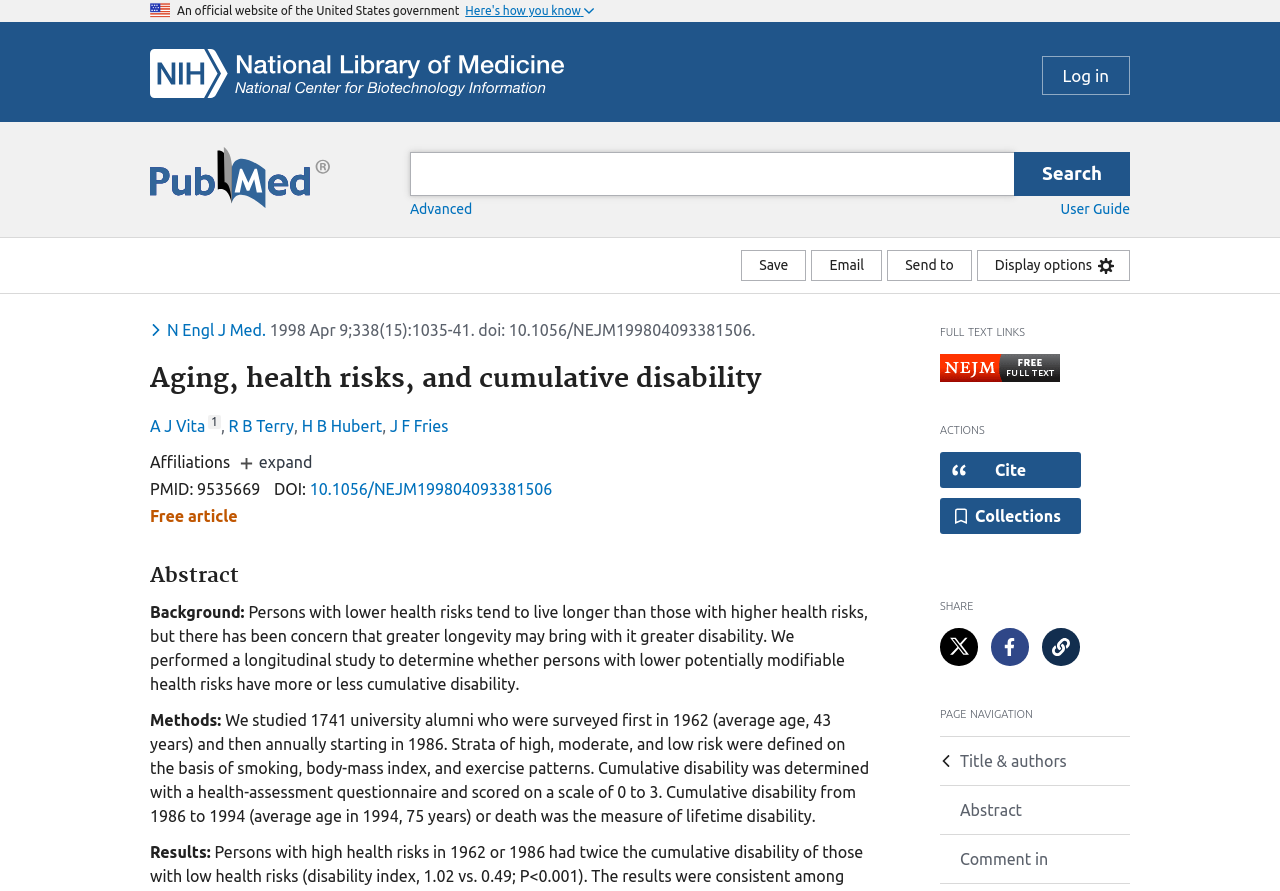Answer the following inquiry with a single word or phrase:
What is the PMID of the article?

9535669